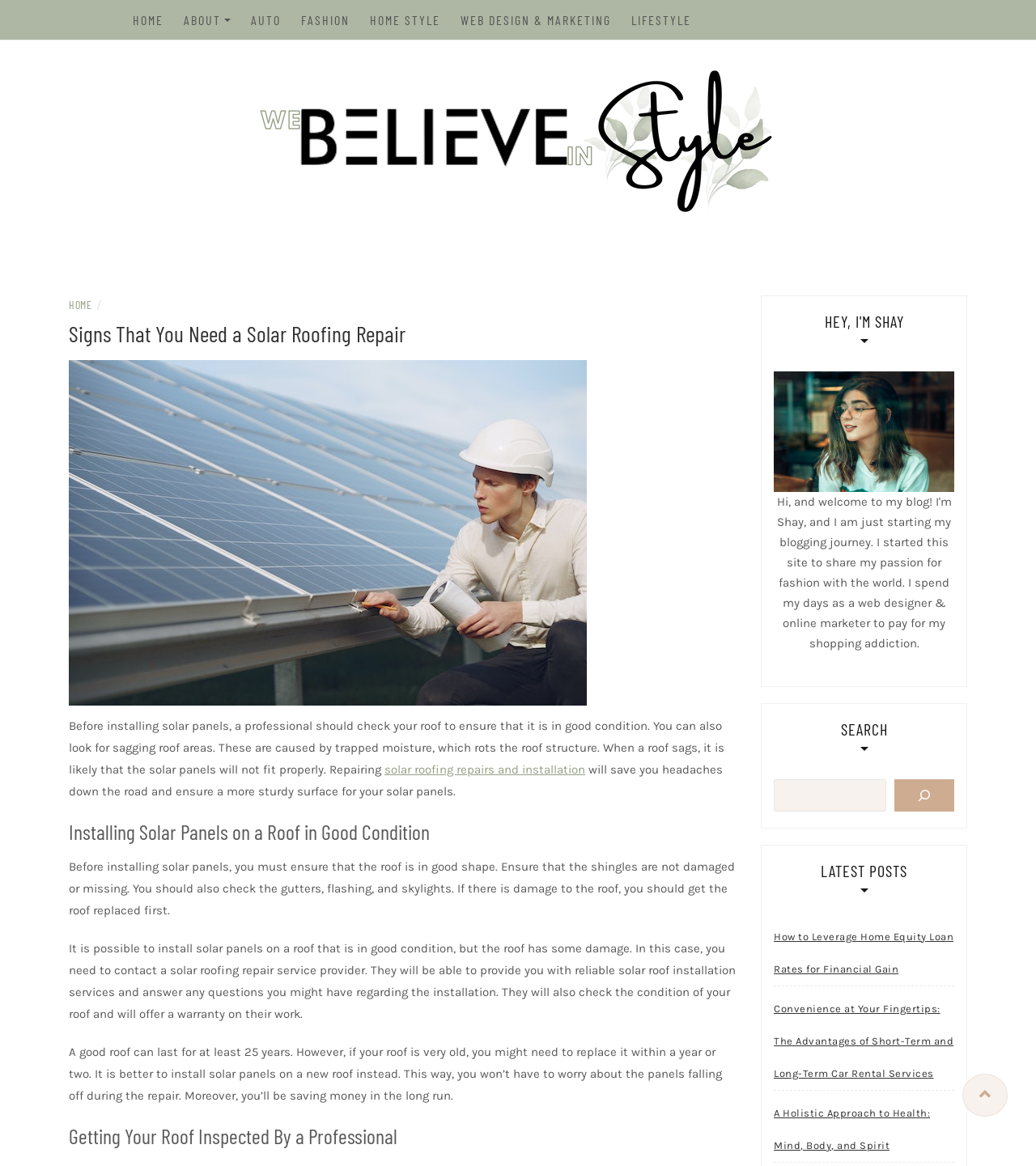Please indicate the bounding box coordinates for the clickable area to complete the following task: "Click on the 'HOME' link". The coordinates should be specified as four float numbers between 0 and 1, i.e., [left, top, right, bottom].

[0.128, 0.0, 0.158, 0.035]